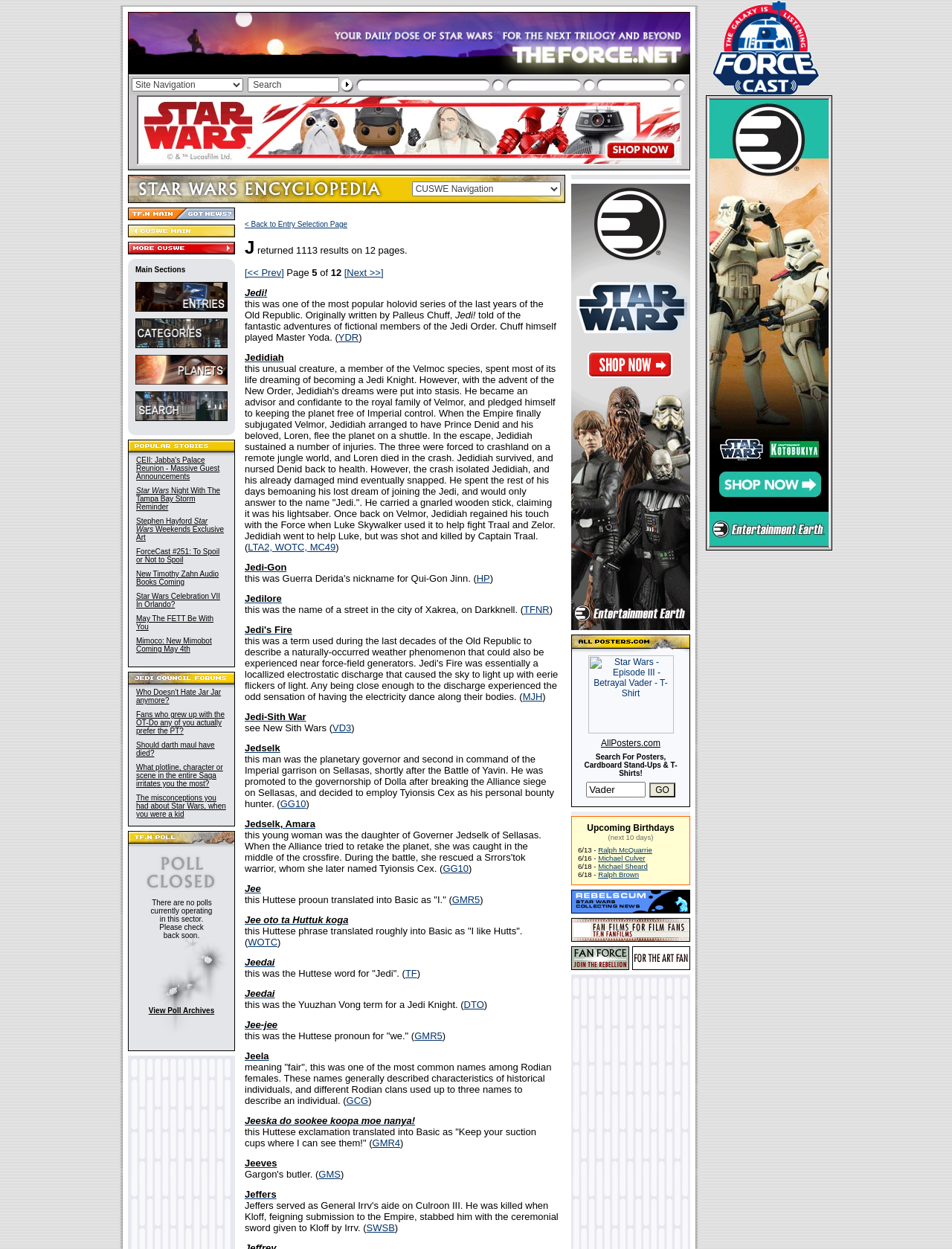What is the name of the website?
Give a single word or phrase as your answer by examining the image.

TheForce.Net